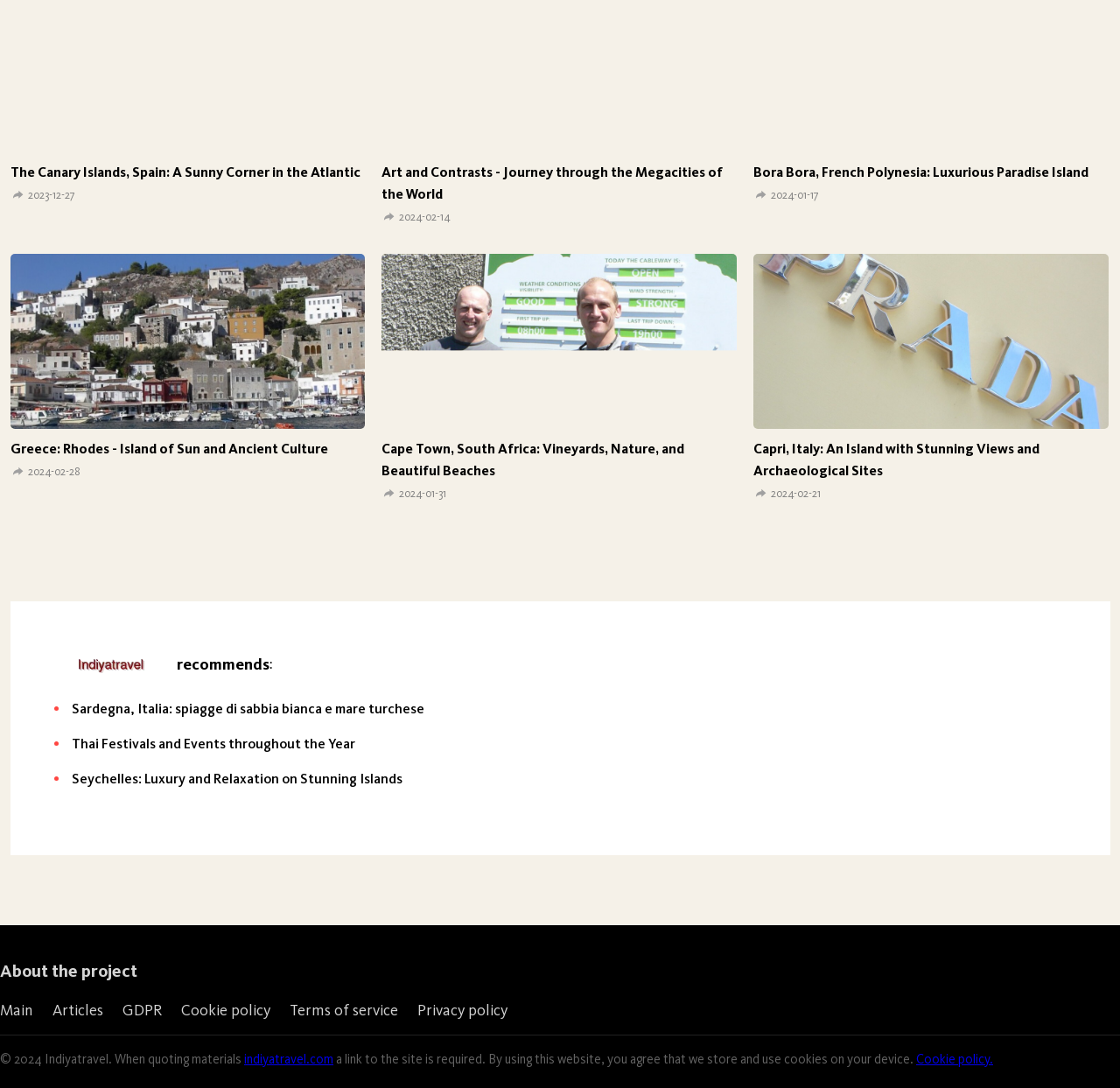From the element description: "Terms of service", extract the bounding box coordinates of the UI element. The coordinates should be expressed as four float numbers between 0 and 1, in the order [left, top, right, bottom].

[0.259, 0.919, 0.355, 0.937]